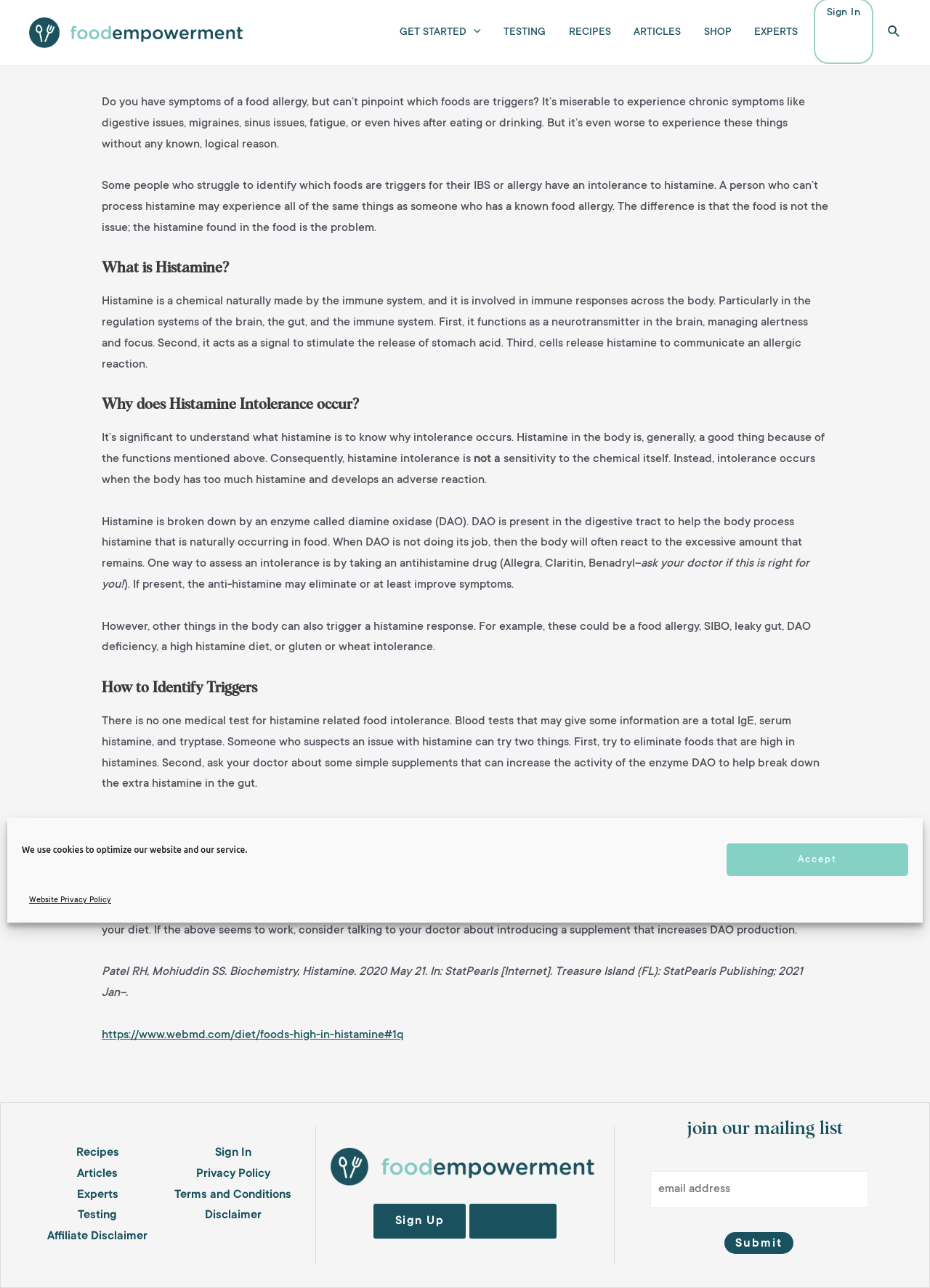Give a detailed overview of the webpage's appearance and contents.

This webpage is about histamine and food, specifically discussing the relationship between histamine intolerance and food allergies. At the top of the page, there is a navigation menu with links to "GET STARTED", "TESTING", "RECIPES", "ARTICLES", "SHOP", and "EXPERTS". On the top right corner, there is a search icon link.

Below the navigation menu, there is a main article section that takes up most of the page. The article starts with a question about symptoms of food allergies and introduces the concept of histamine intolerance. It explains what histamine is, its functions in the body, and why intolerance occurs. The article then discusses how to identify triggers, including eliminating high-histamine foods and considering supplements to increase DAO production.

The article is divided into sections with headings, including "What is Histamine?", "Why does Histamine Intolerance occur?", and "How to Identify Triggers". There are several paragraphs of text, with some citations and references to external sources.

On the right side of the page, there are links to "Recipes", "Sign In", "Articles", "Privacy Policy", "Experts", "Terms and Conditions", "Testing", "Disclaimer", and "Affiliate Disclaimer". There is also an image of "FoodSense" and a "Sign Up" and "Sign In" link.

At the bottom of the page, there is a section to join the mailing list, with a heading, a text box to enter an email address, and a "Submit" button.